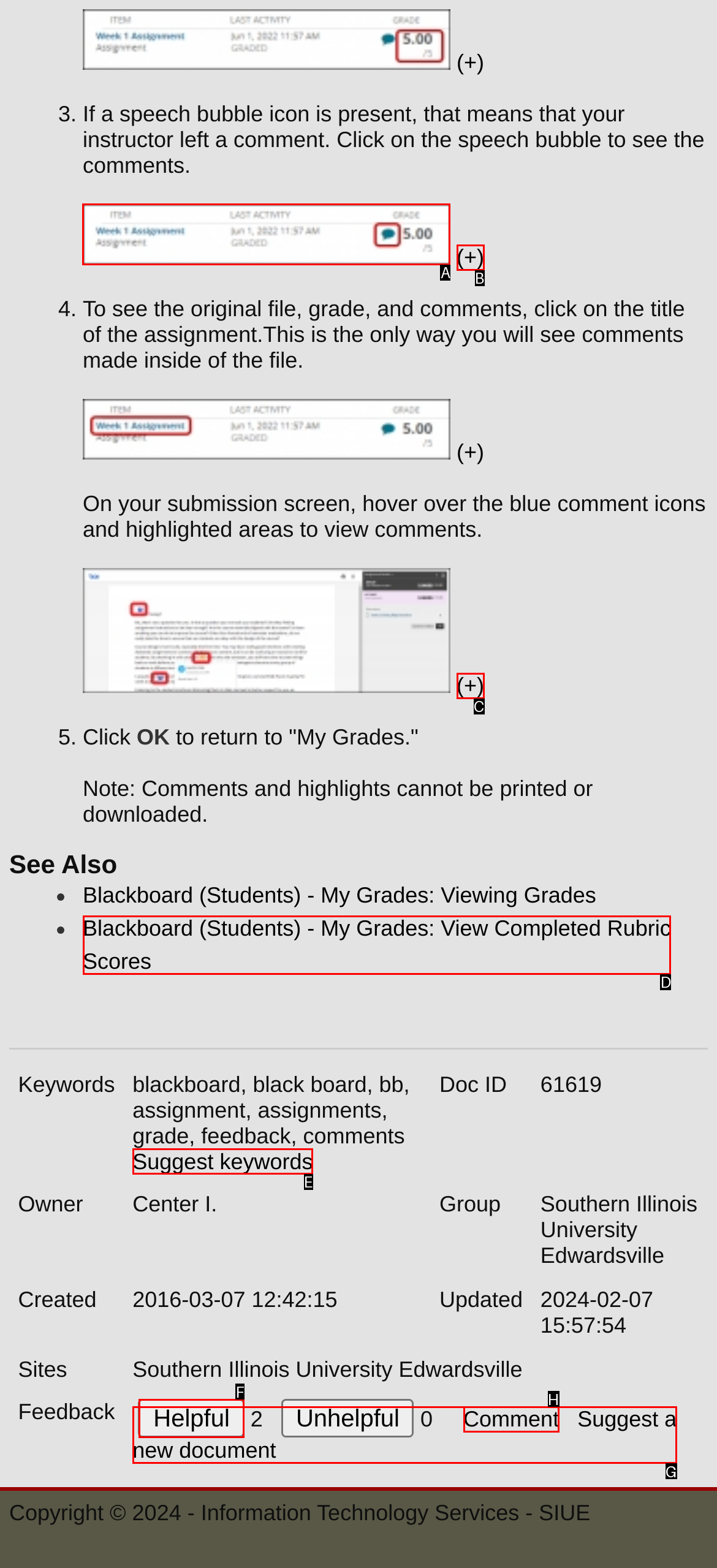Choose the letter of the element that should be clicked to complete the task: Click on the speech bubble icon to see the comments
Answer with the letter from the possible choices.

A